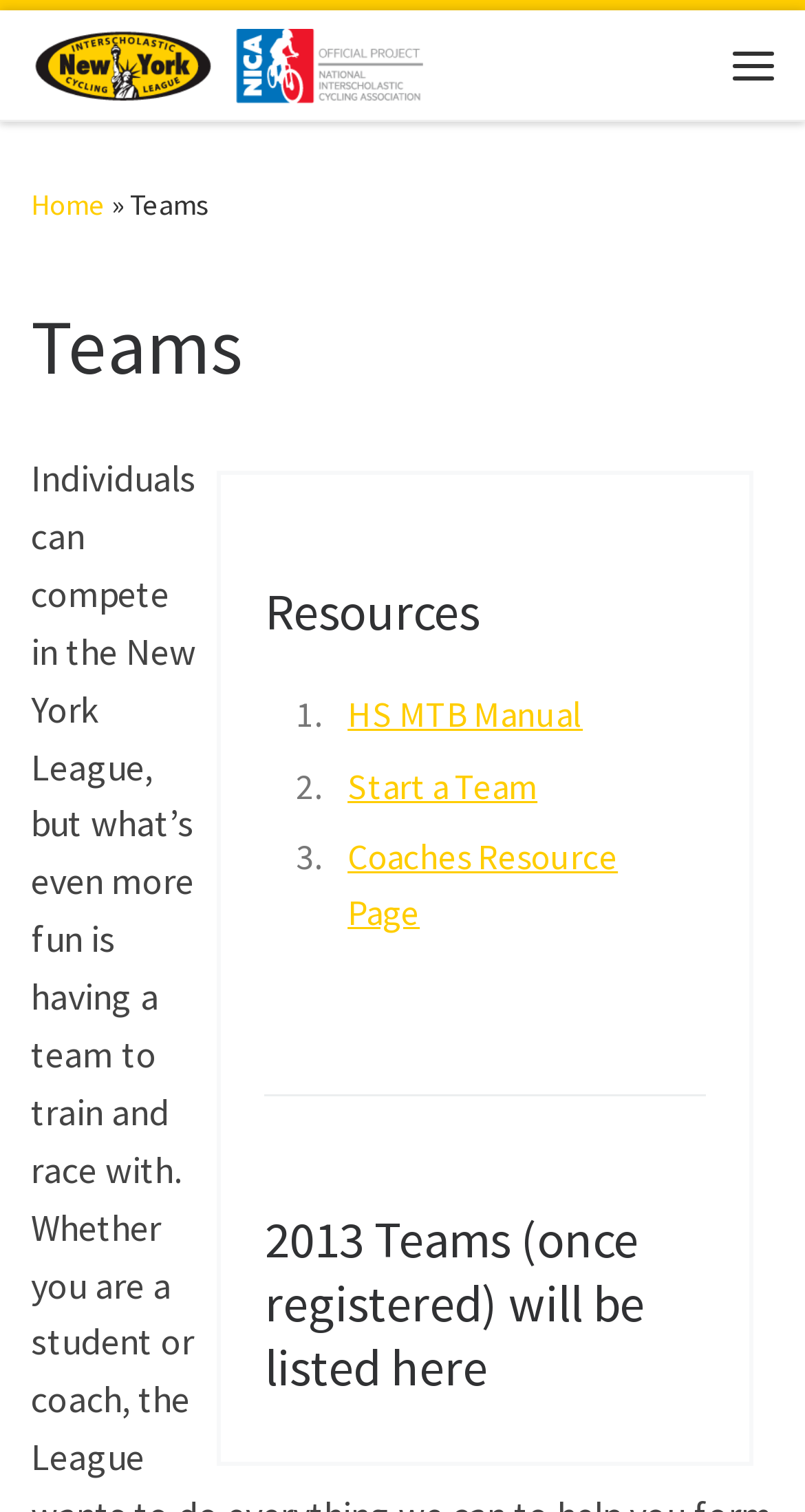What is the purpose of the 'Menu' button?
Using the image, give a concise answer in the form of a single word or short phrase.

To open a menu